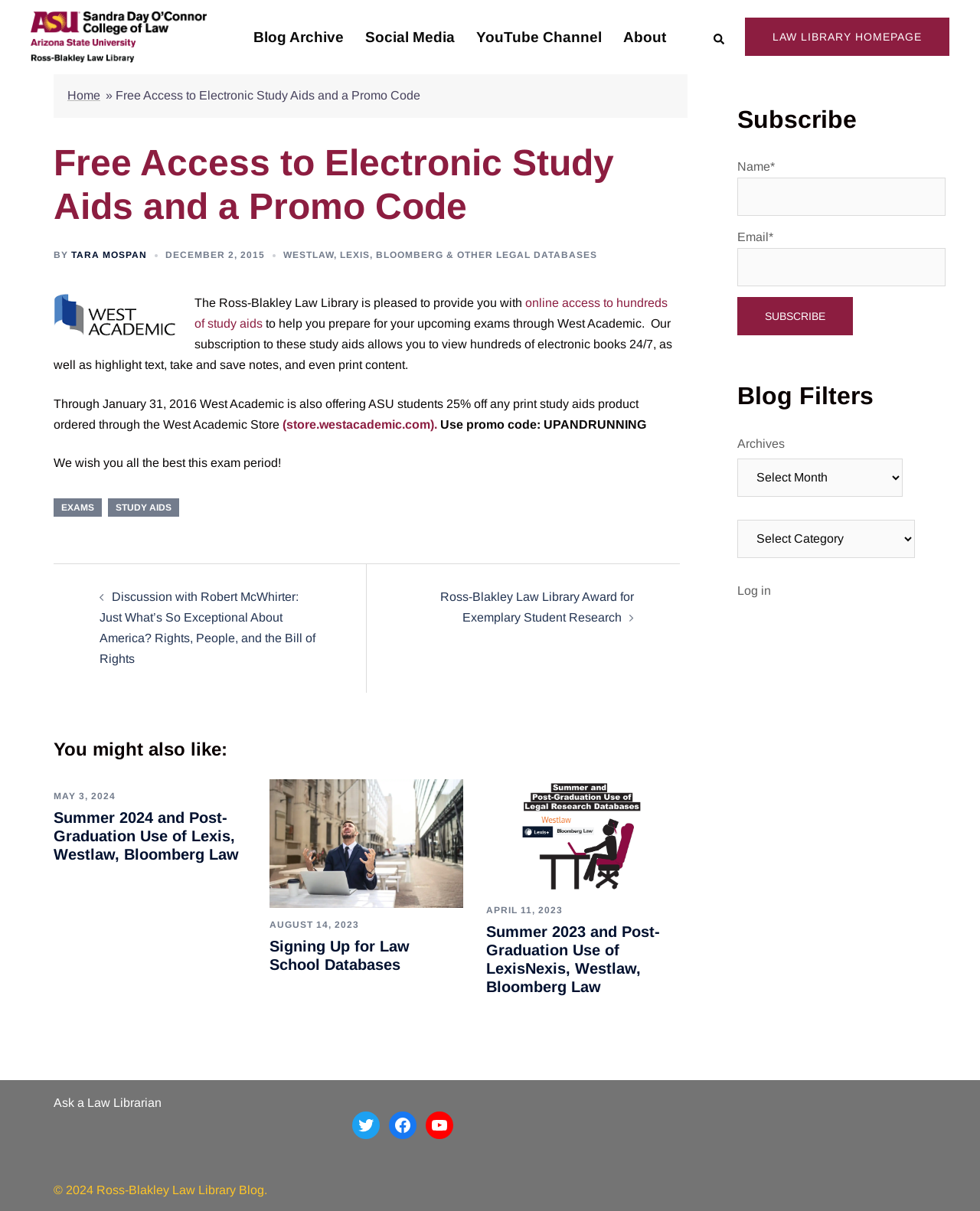How many study aids are available?
Give a one-word or short-phrase answer derived from the screenshot.

hundreds